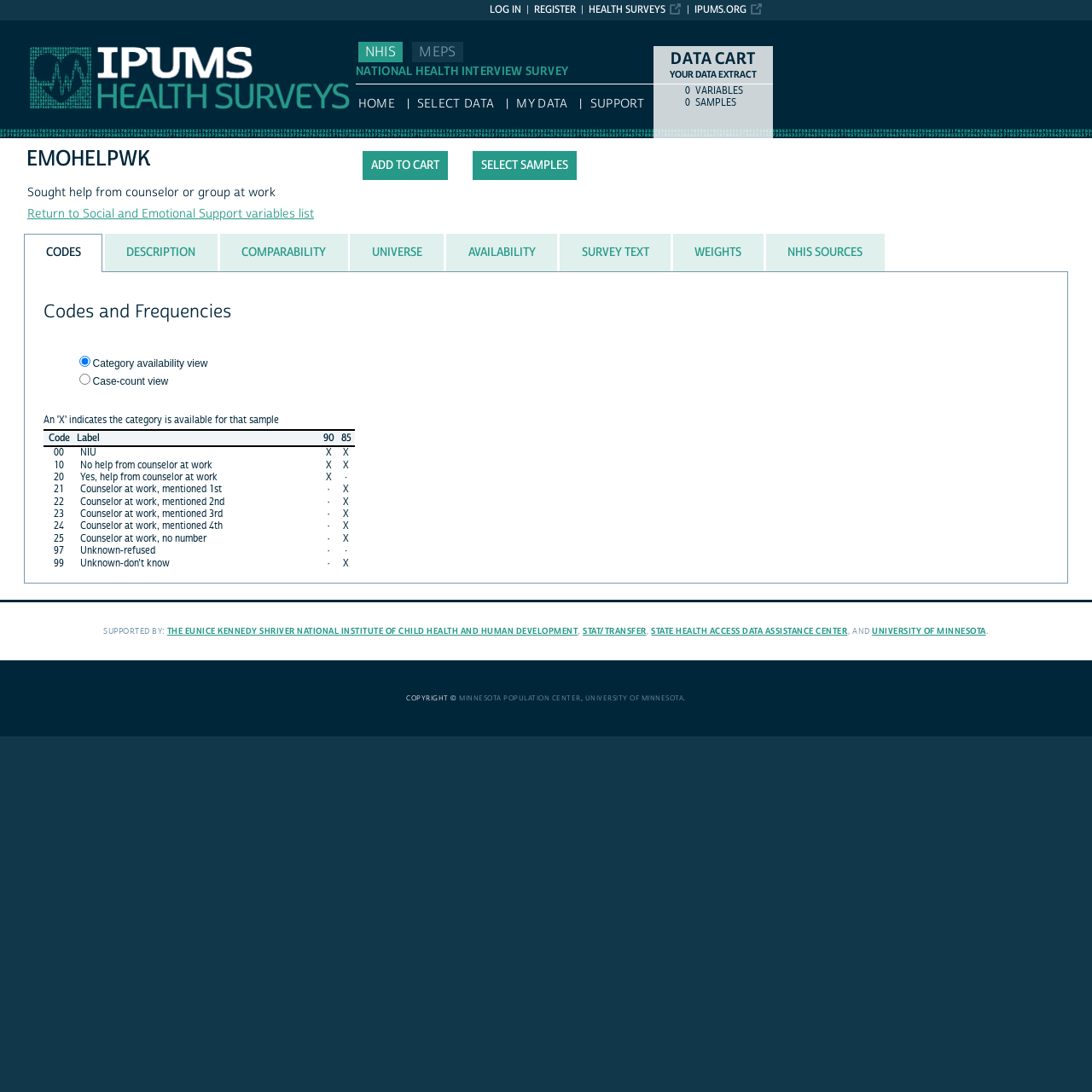Find the bounding box coordinates of the clickable element required to execute the following instruction: "Click the 'SELECT SAMPLES' link". Provide the coordinates as four float numbers between 0 and 1, i.e., [left, top, right, bottom].

[0.433, 0.138, 0.528, 0.165]